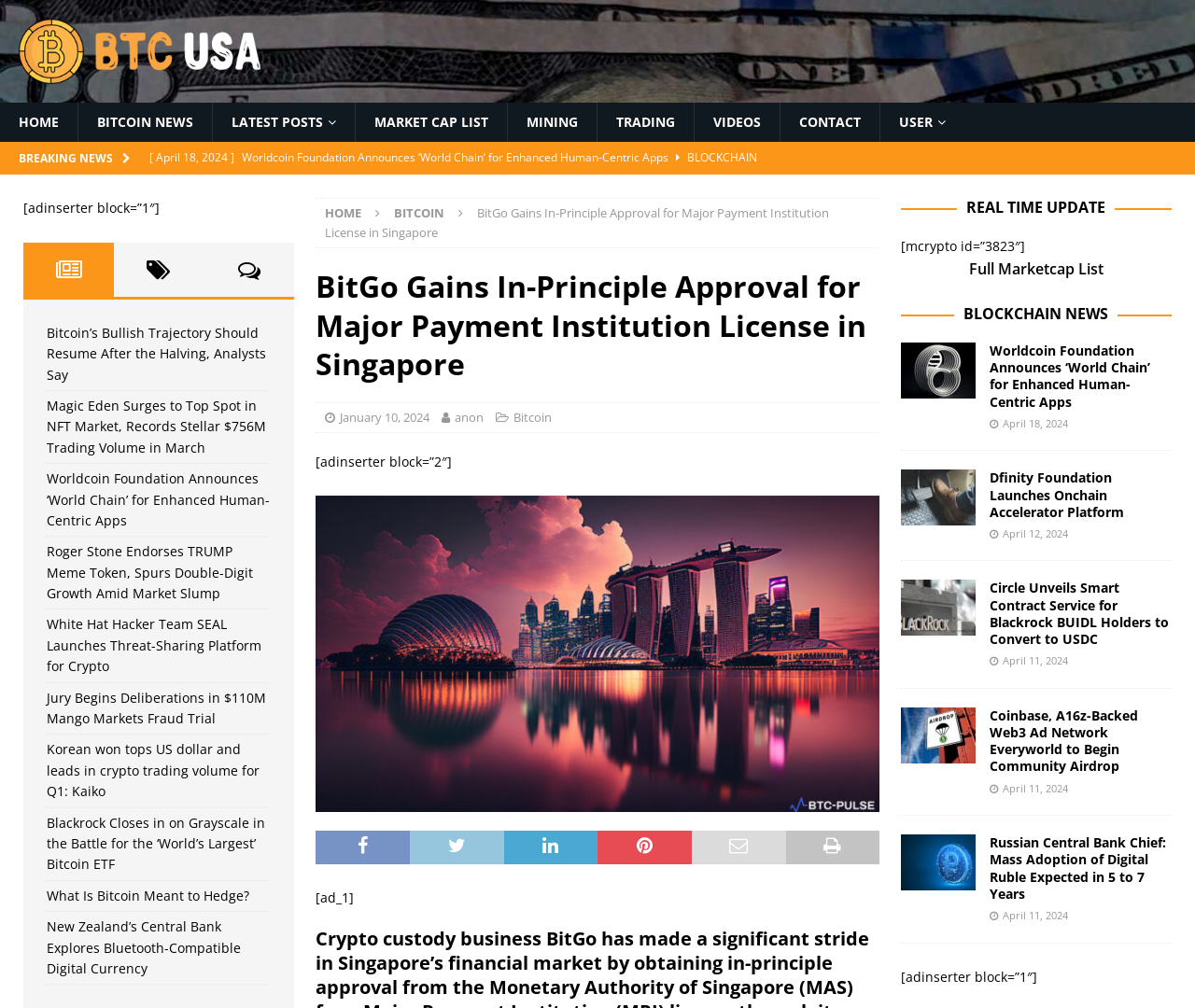Calculate the bounding box coordinates for the UI element based on the following description: "Bitcoin". Ensure the coordinates are four float numbers between 0 and 1, i.e., [left, top, right, bottom].

[0.33, 0.203, 0.372, 0.22]